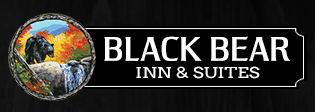Detail every aspect of the image in your description.

The image showcases the logo for the "Black Bear Inn & Suites," featuring a striking design that highlights the lodge's connection to nature. The logo features a circular emblem with an artistic depiction of a black bear amidst a vibrant autumn landscape, characterized by bursts of orange and yellow foliage. The text prominently states "BLACK BEAR" in bold, capital letters, with "INN & SUITES" elegantly positioned below it, suggesting a cozy and welcoming atmosphere. This branding visually reinforces the hotel’s appeal as a perfect getaway destination in Gatlinburg, Tennessee, attracting guests seeking both comfort and a connection to the scenic beauty of the Smoky Mountains.